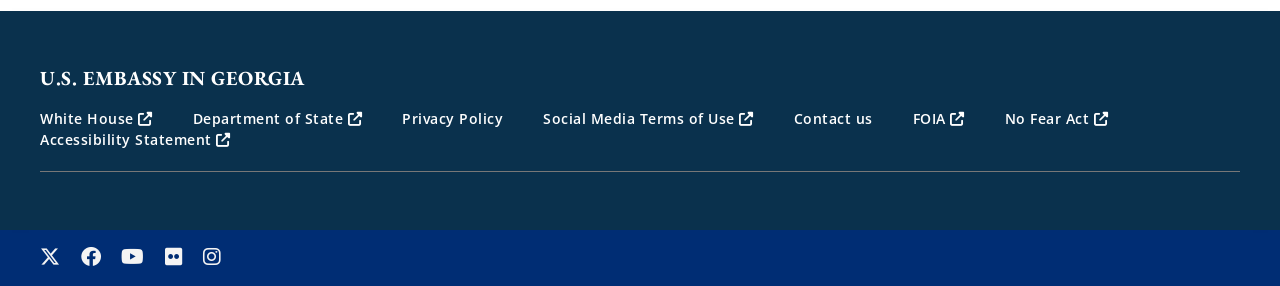Find the bounding box coordinates of the clickable area that will achieve the following instruction: "Check the Privacy Policy".

[0.314, 0.381, 0.393, 0.448]